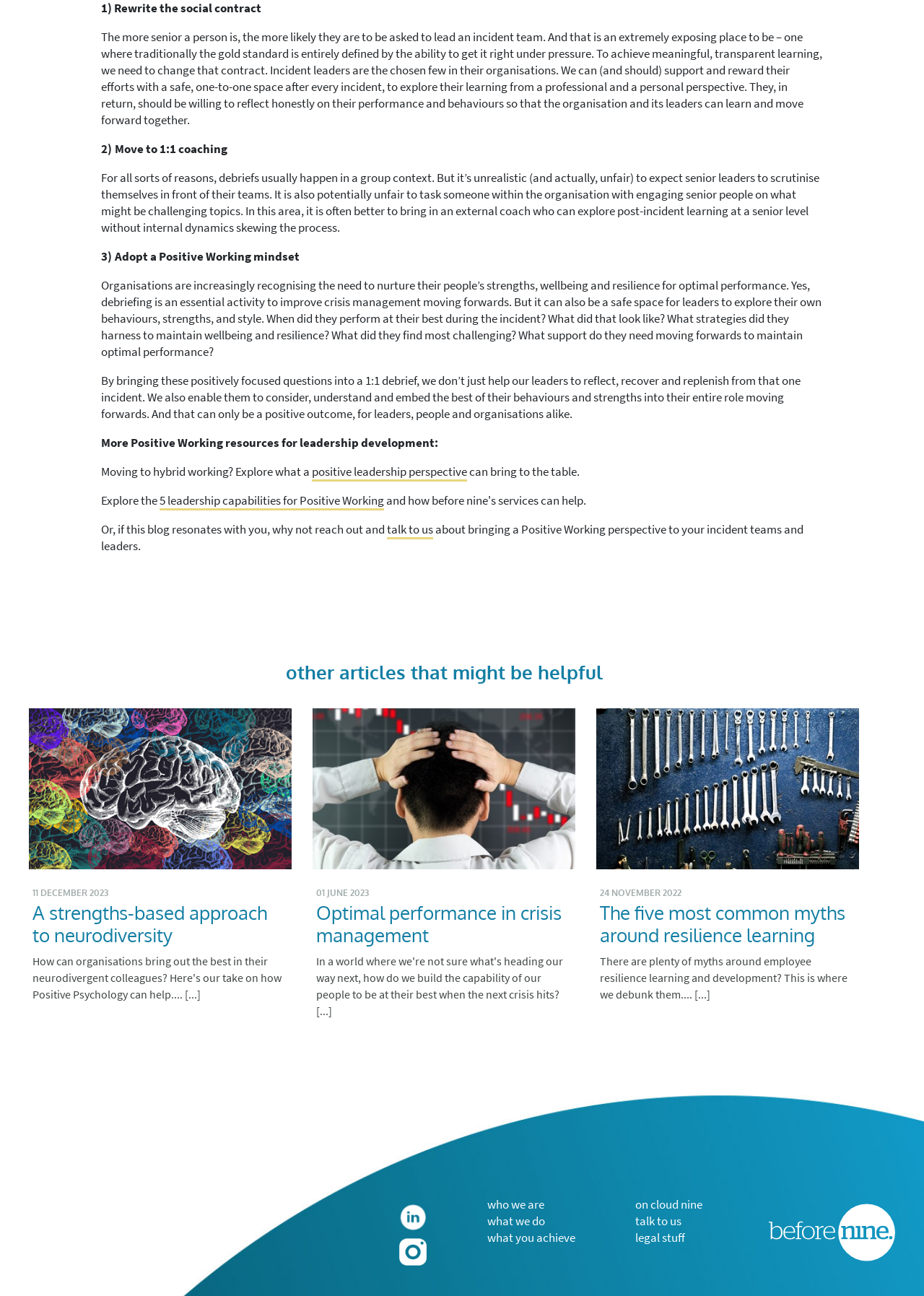Specify the bounding box coordinates of the element's area that should be clicked to execute the given instruction: "Talk to the team about bringing a Positive Working perspective to incident teams and leaders". The coordinates should be four float numbers between 0 and 1, i.e., [left, top, right, bottom].

[0.419, 0.402, 0.469, 0.416]